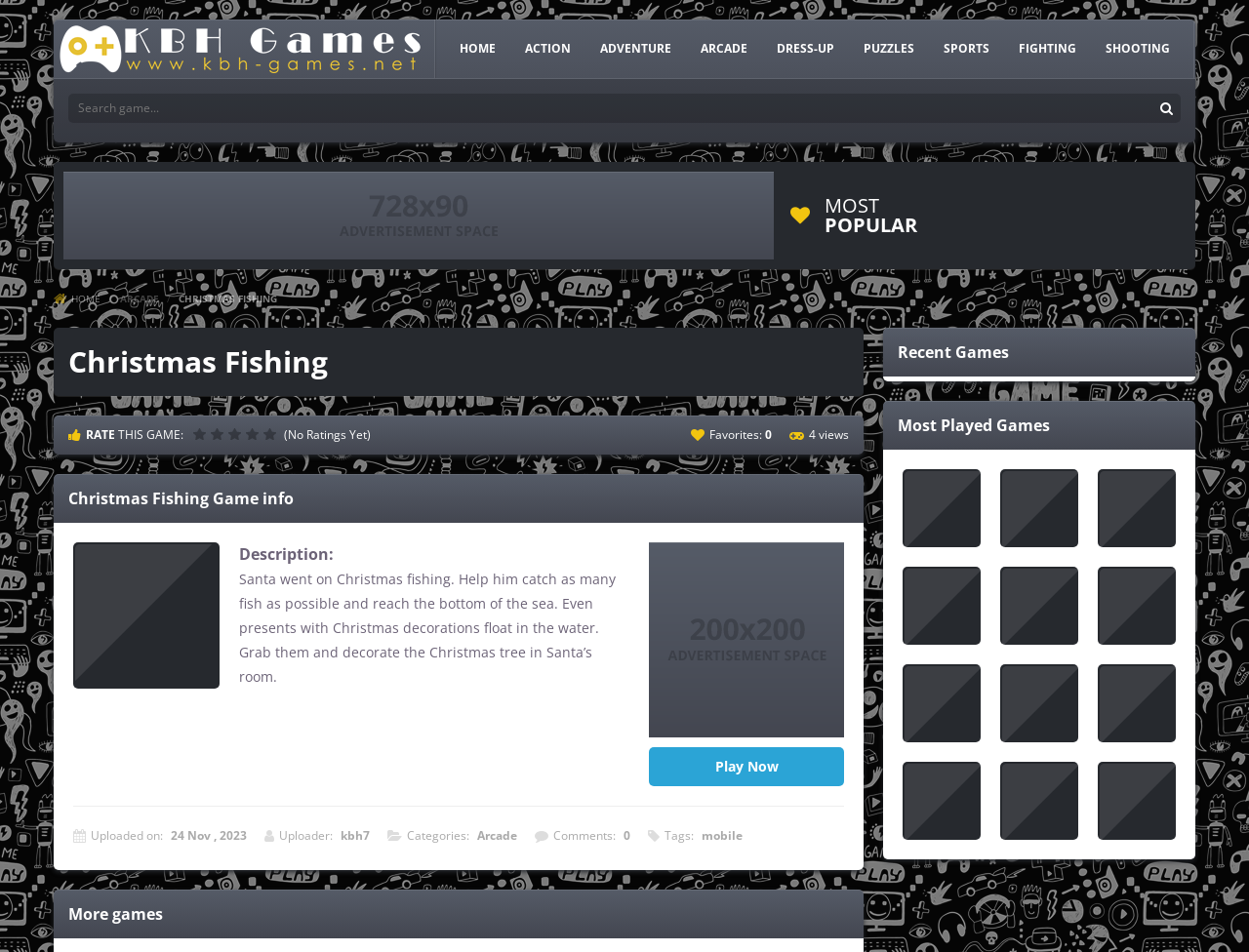Pinpoint the bounding box coordinates of the clickable element to carry out the following instruction: "Shop Now."

None